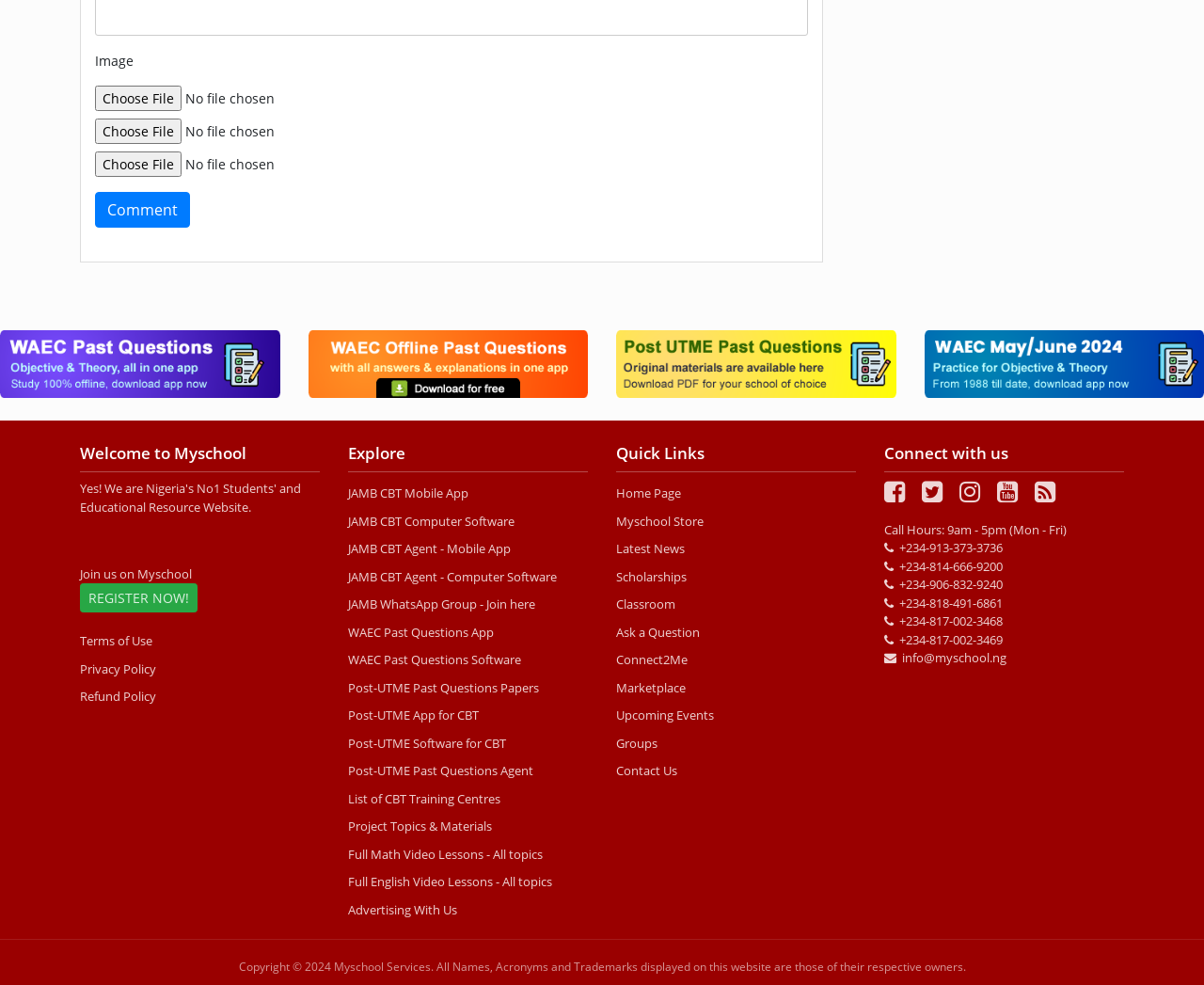Please determine the bounding box coordinates of the element to click on in order to accomplish the following task: "Download the WAEC Past Questions app". Ensure the coordinates are four float numbers ranging from 0 to 1, i.e., [left, top, right, bottom].

[0.0, 0.359, 0.232, 0.377]